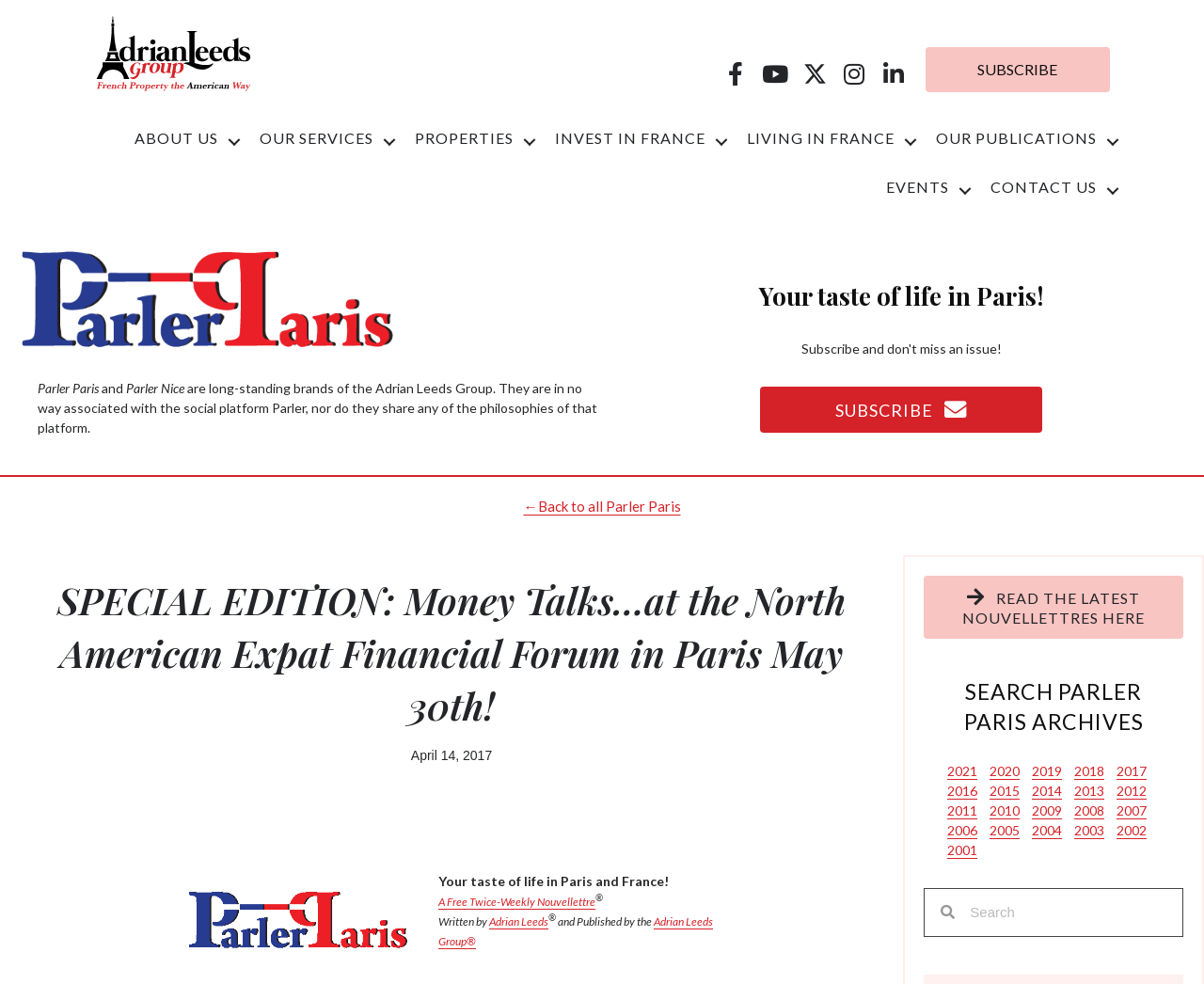Predict the bounding box for the UI component with the following description: "alt="Parler Paris Nouvellettre® logo" title="ALG-Parler-Paris-Logo"".

[0.016, 0.296, 0.328, 0.311]